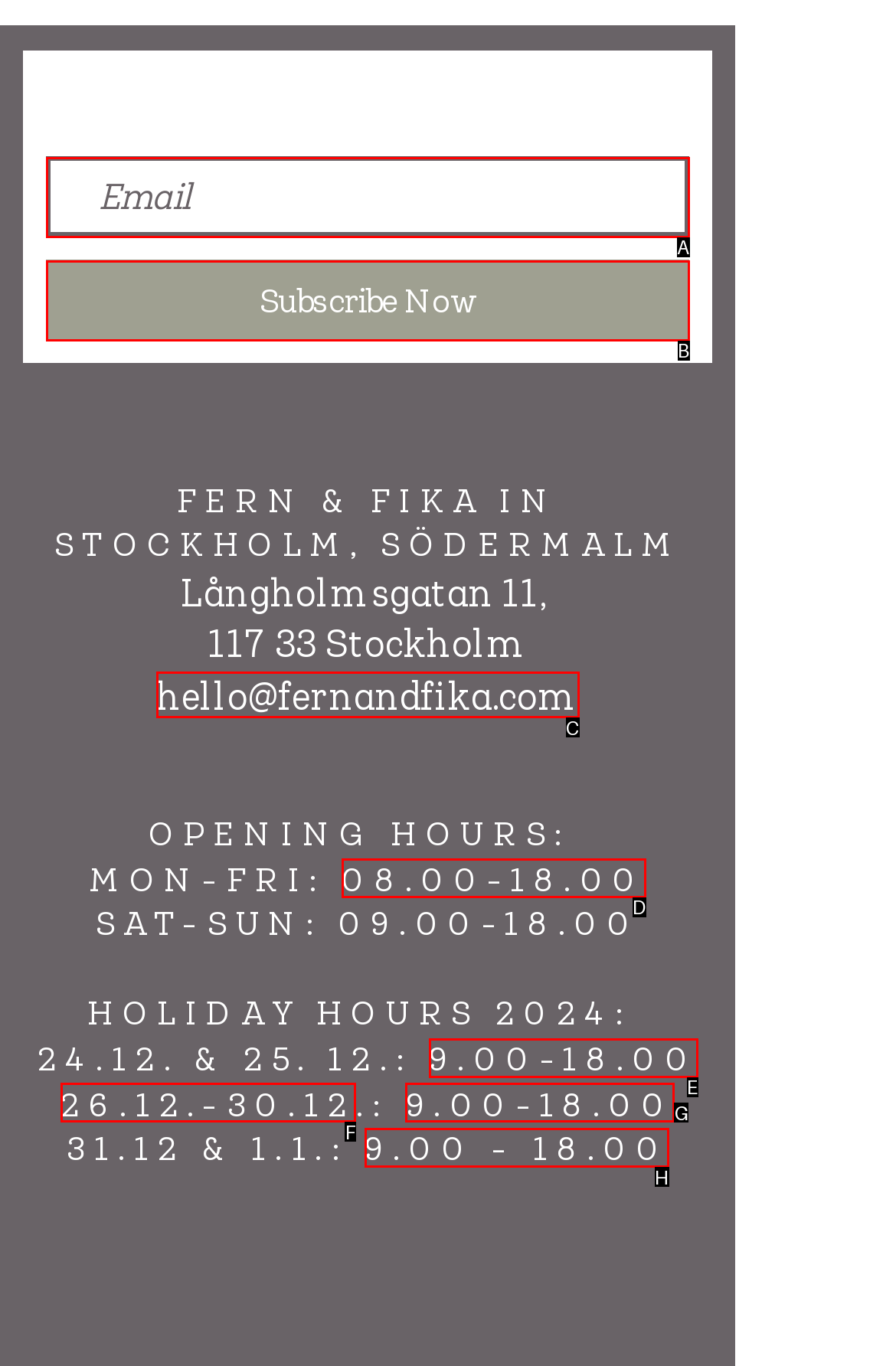Examine the description: Subscribe Now and indicate the best matching option by providing its letter directly from the choices.

B